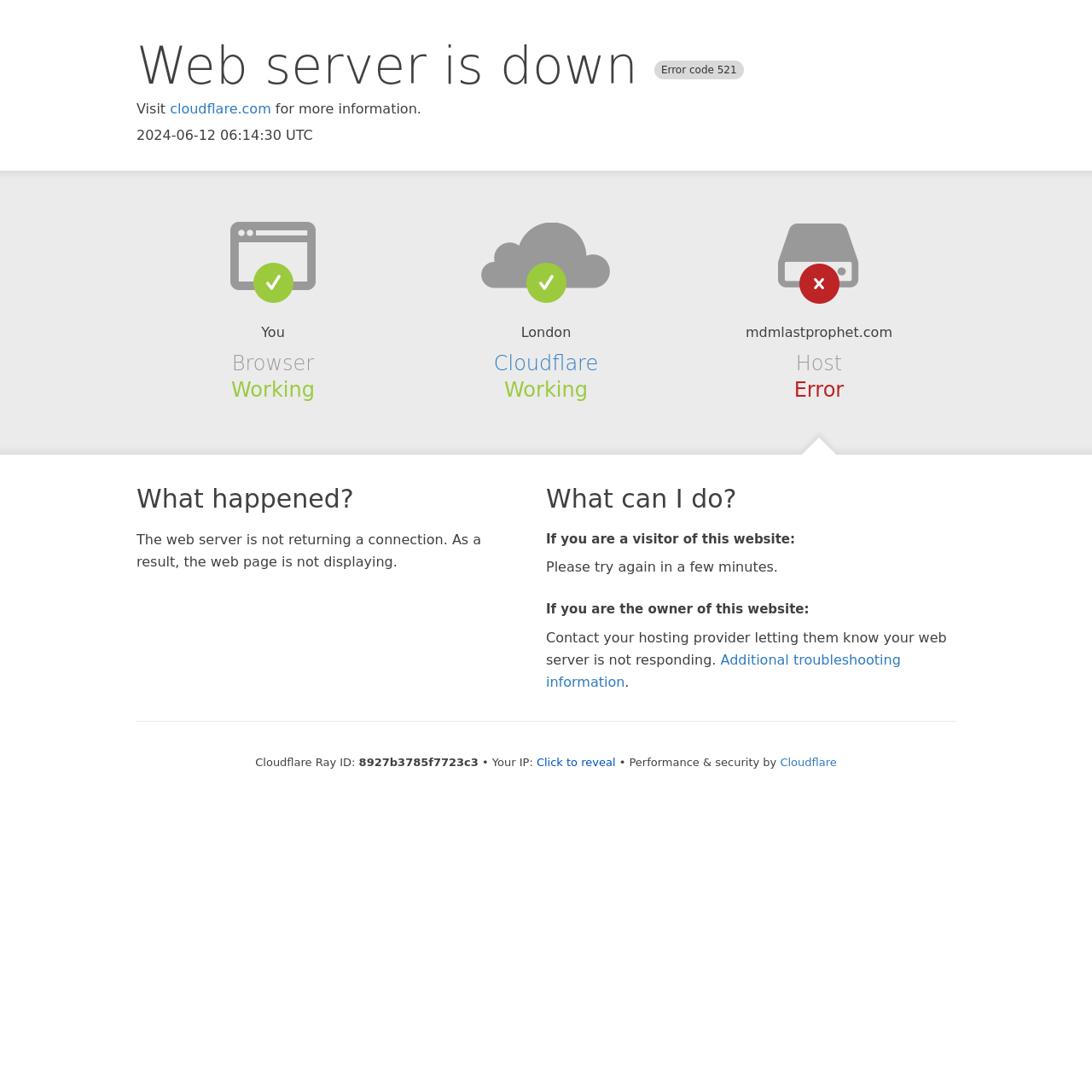Describe all the visual and textual components of the webpage comprehensively.

The webpage displays an error message indicating that the web server is down, with an error code of 521. At the top of the page, there is a heading that reads "Web server is down Error code 521". Below this heading, there is a link to cloudflare.com, accompanied by a brief message that says "Visit ... for more information." The current date and time, "2024-06-12 06:14:30 UTC", is also displayed.

The page is divided into sections, with headings that include "Browser", "Cloudflare", and "Host". Under the "Browser" section, the text "You" is displayed, followed by the word "Working". The "Cloudflare" section contains a link to Cloudflare, with the text "Working" below it. The "Host" section displays the website's URL, "mdmlastprophet.com", with the text "Error" below it.

Further down the page, there are sections that provide explanations and troubleshooting steps. The "What happened?" section explains that the web server is not returning a connection, causing the webpage to not display. The "What can I do?" section is divided into two parts: one for visitors of the website and one for the website's owner. For visitors, the page suggests trying again in a few minutes. For the website's owner, the page advises contacting the hosting provider to report the issue.

At the bottom of the page, there is additional information, including a Cloudflare Ray ID and the user's IP address, which can be revealed by clicking a button. The page also credits Cloudflare for providing performance and security.